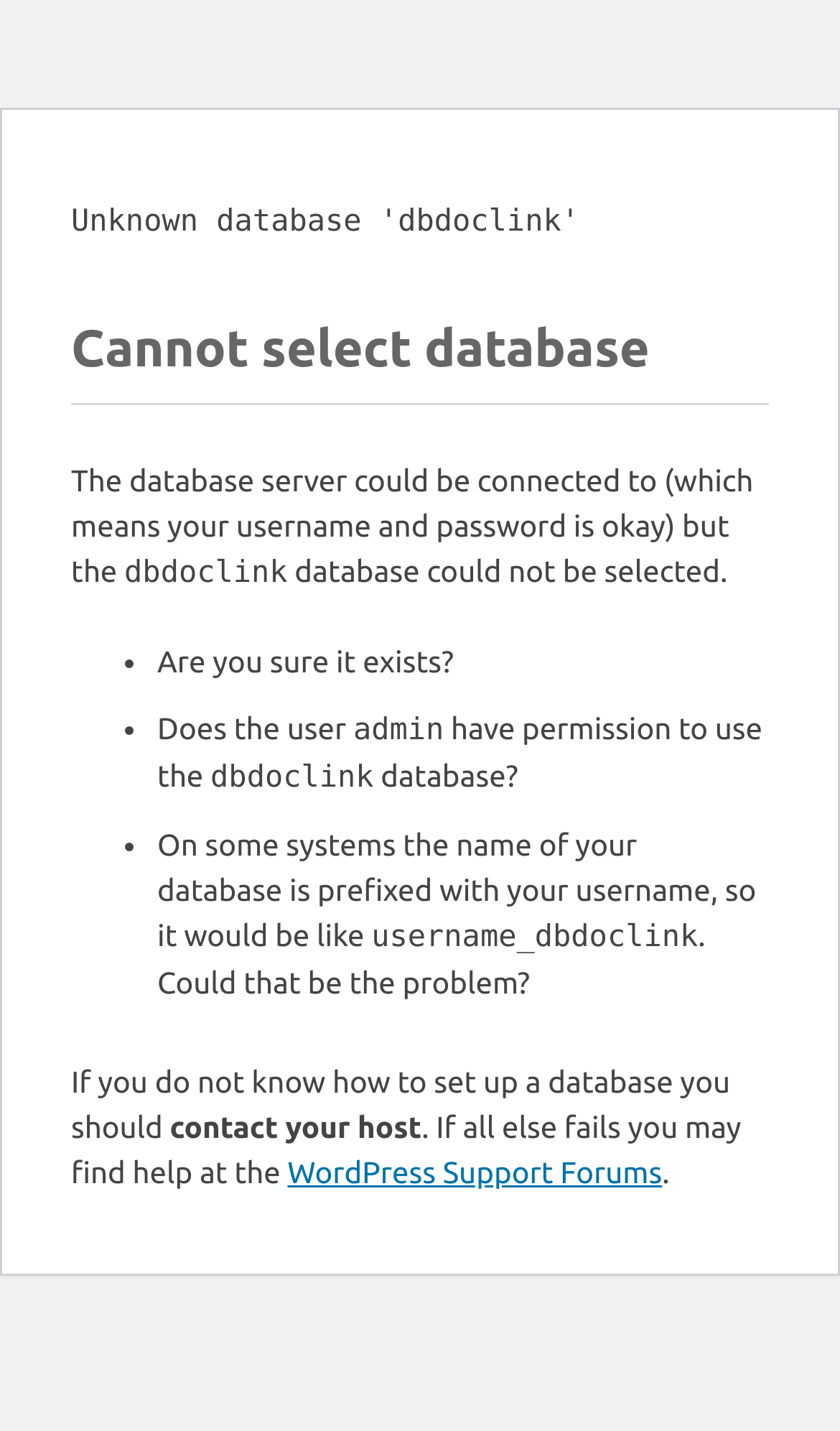Provide the text content of the webpage's main heading.

Cannot select database